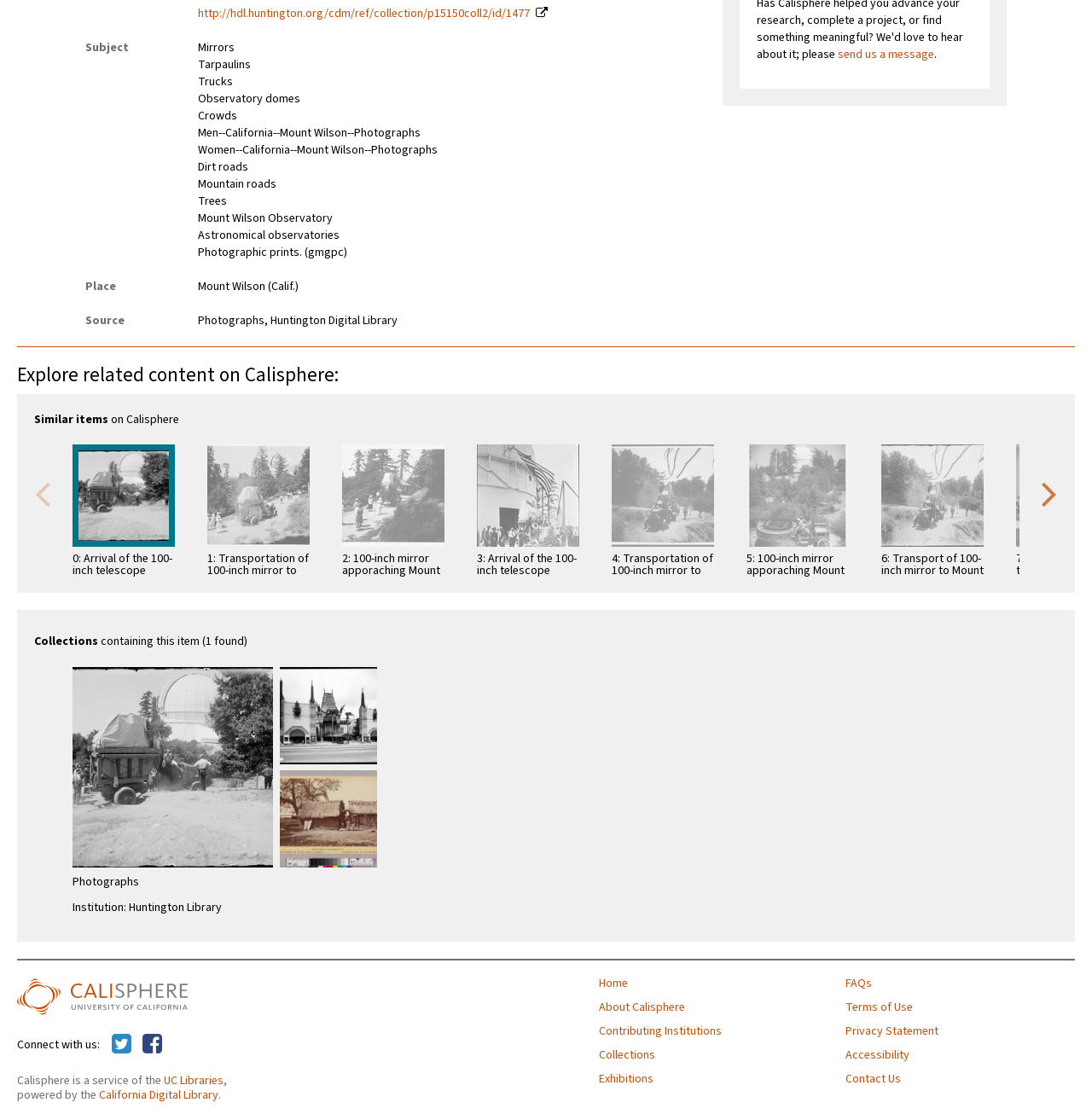Specify the bounding box coordinates (top-left x, top-left y, bottom-right x, bottom-right y) of the UI element in the screenshot that matches this description: parent_node: Home

[0.016, 0.873, 0.403, 0.907]